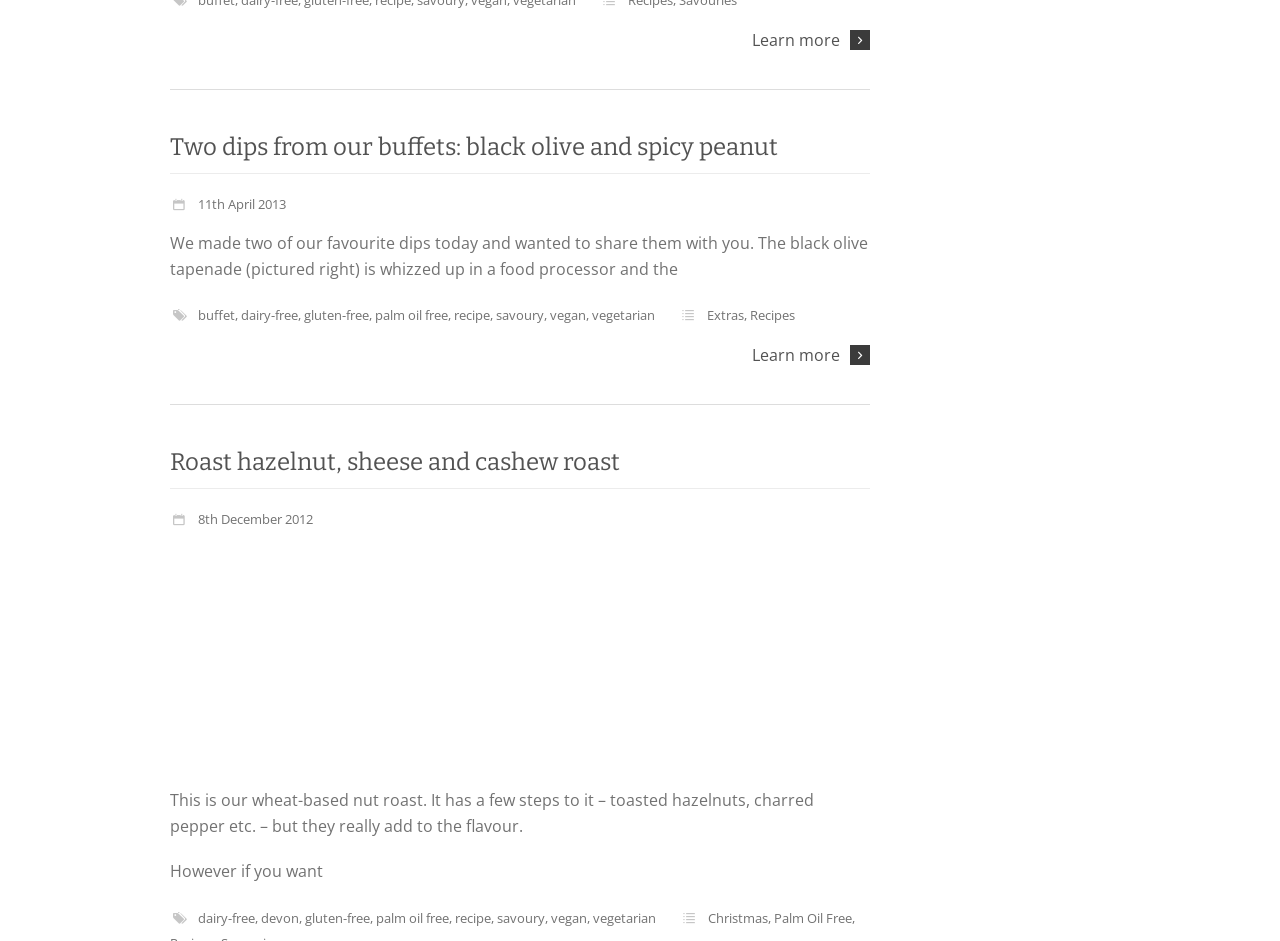Utilize the information from the image to answer the question in detail:
What is the name of the second recipe?

I found the name of the second recipe by looking at the heading element with the text 'Roast hazelnut, sheese and cashew roast' which is a child of the root element and has a bounding box coordinate of [0.133, 0.478, 0.68, 0.519].